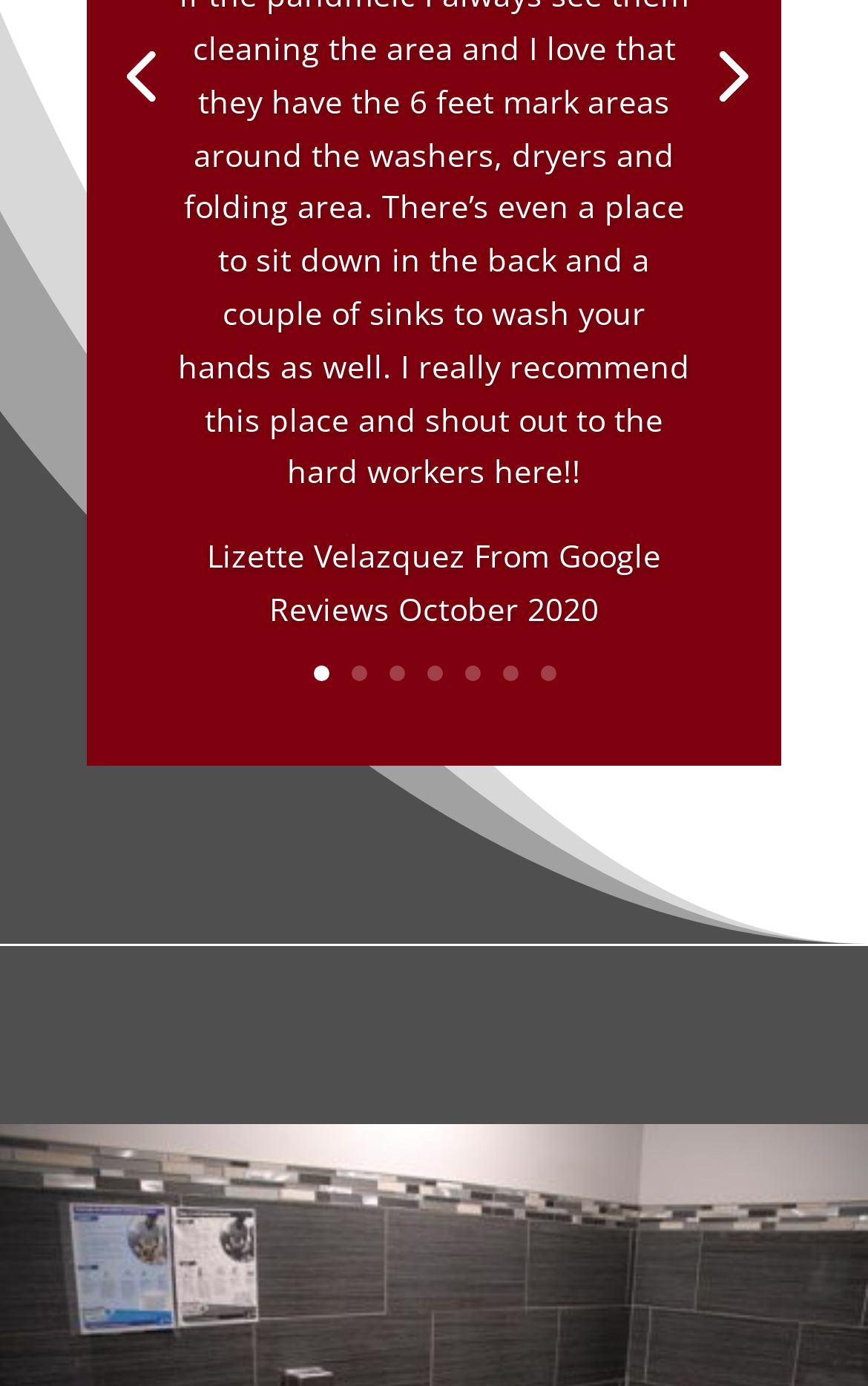Determine the bounding box coordinates of the clickable region to follow the instruction: "click on rating 4".

[0.1, 0.015, 0.223, 0.092]